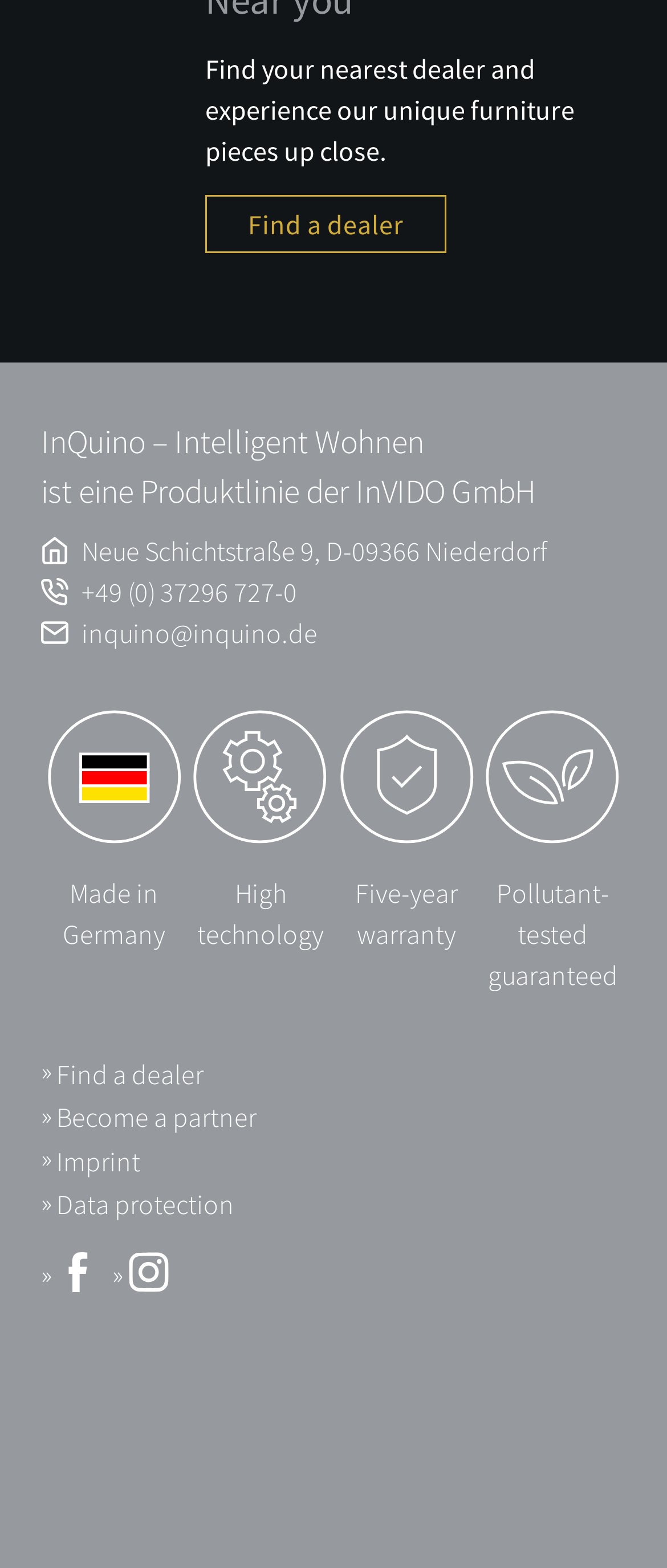What is the company name?
Please describe in detail the information shown in the image to answer the question.

The company name is mentioned in the heading element with the text 'InQuino – Intelligent Wohnen ist eine Produktlinie der InVIDO GmbH'.